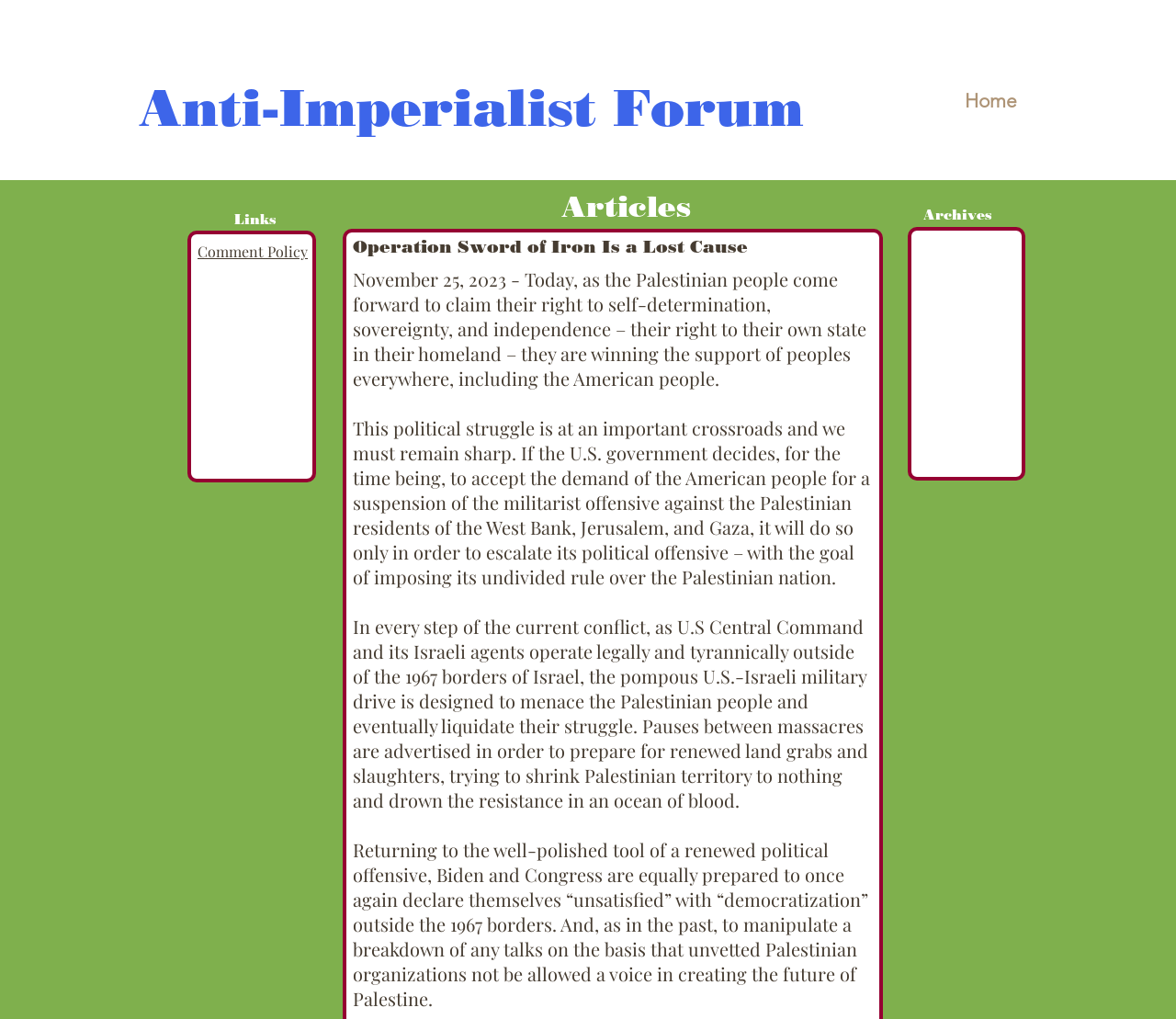Given the element description: "Cisco Blogs", predict the bounding box coordinates of the UI element it refers to, using four float numbers between 0 and 1, i.e., [left, top, right, bottom].

None